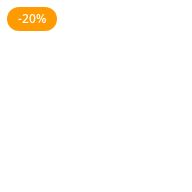Please provide a comprehensive response to the question below by analyzing the image: 
What is the purpose of the sale tag?

The sale tag is designed to be eye-catching, with a bold and clear font, a vibrant orange color, and a rounded shape. Its purpose is to draw customers' attention to a specific product or promotion, suggesting that they can enjoy savings on their purchases and driving interest and urgency among them.